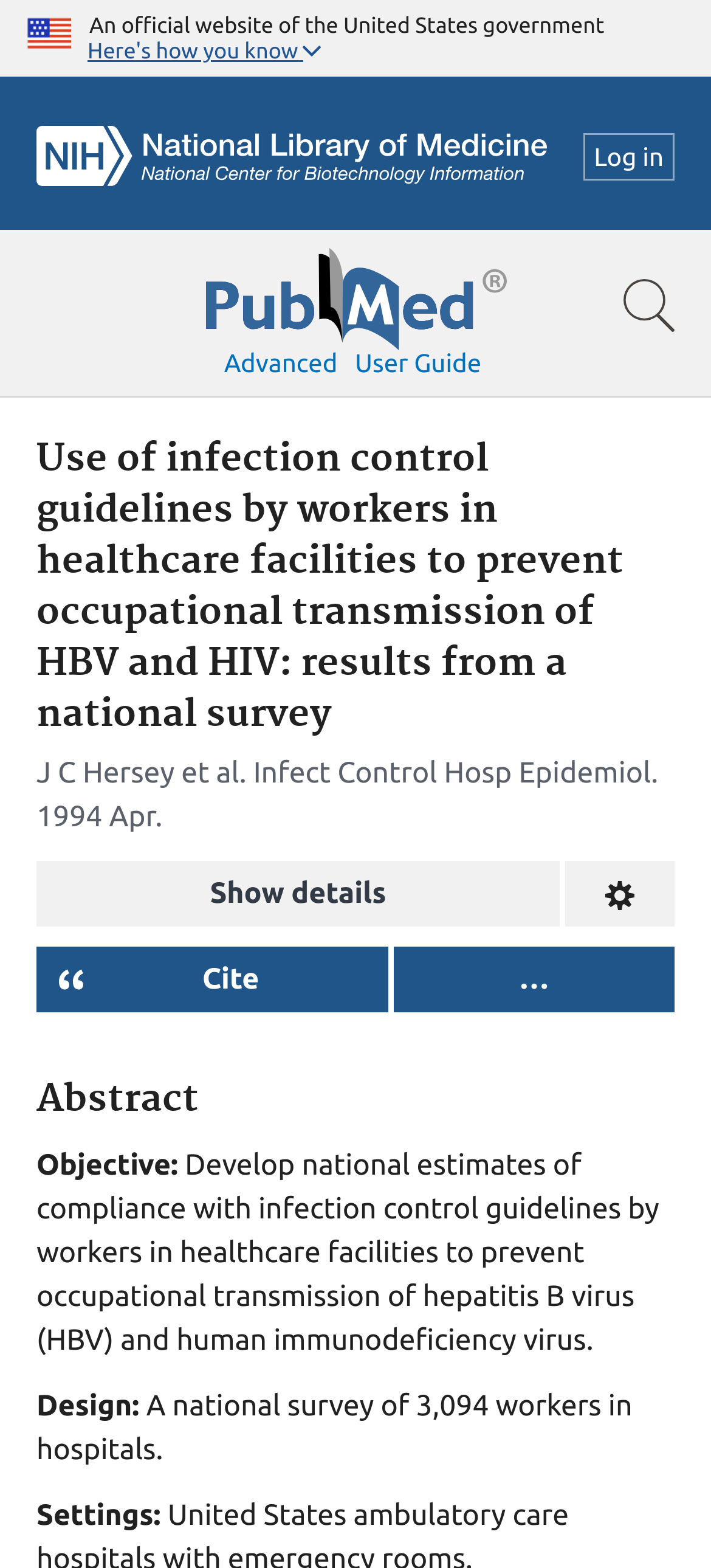Please respond to the question using a single word or phrase:
What is the format of the citation text?

Different styles